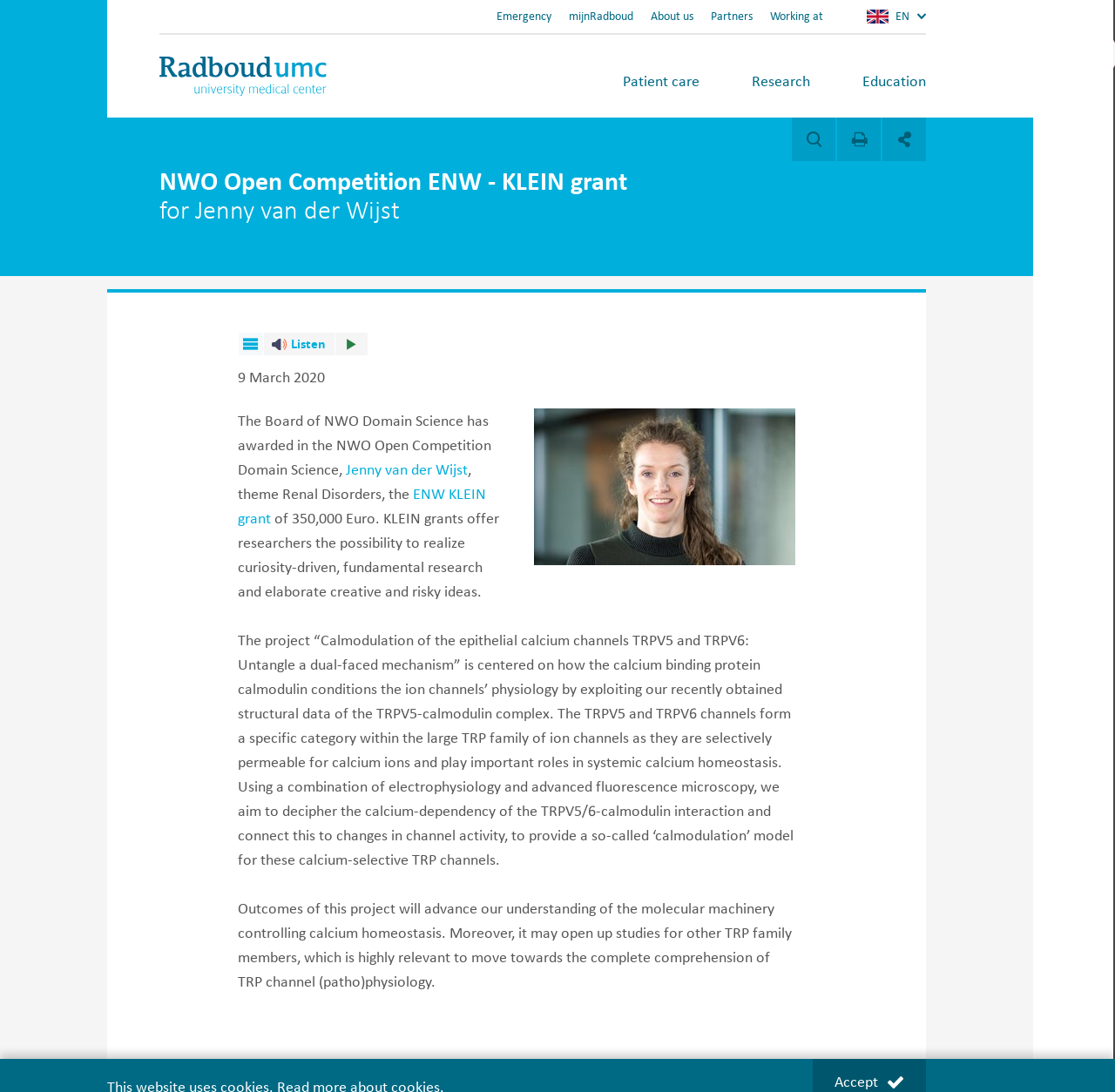Please specify the bounding box coordinates for the clickable region that will help you carry out the instruction: "Click the 'Jenny van der Wijst' link".

[0.31, 0.421, 0.42, 0.439]